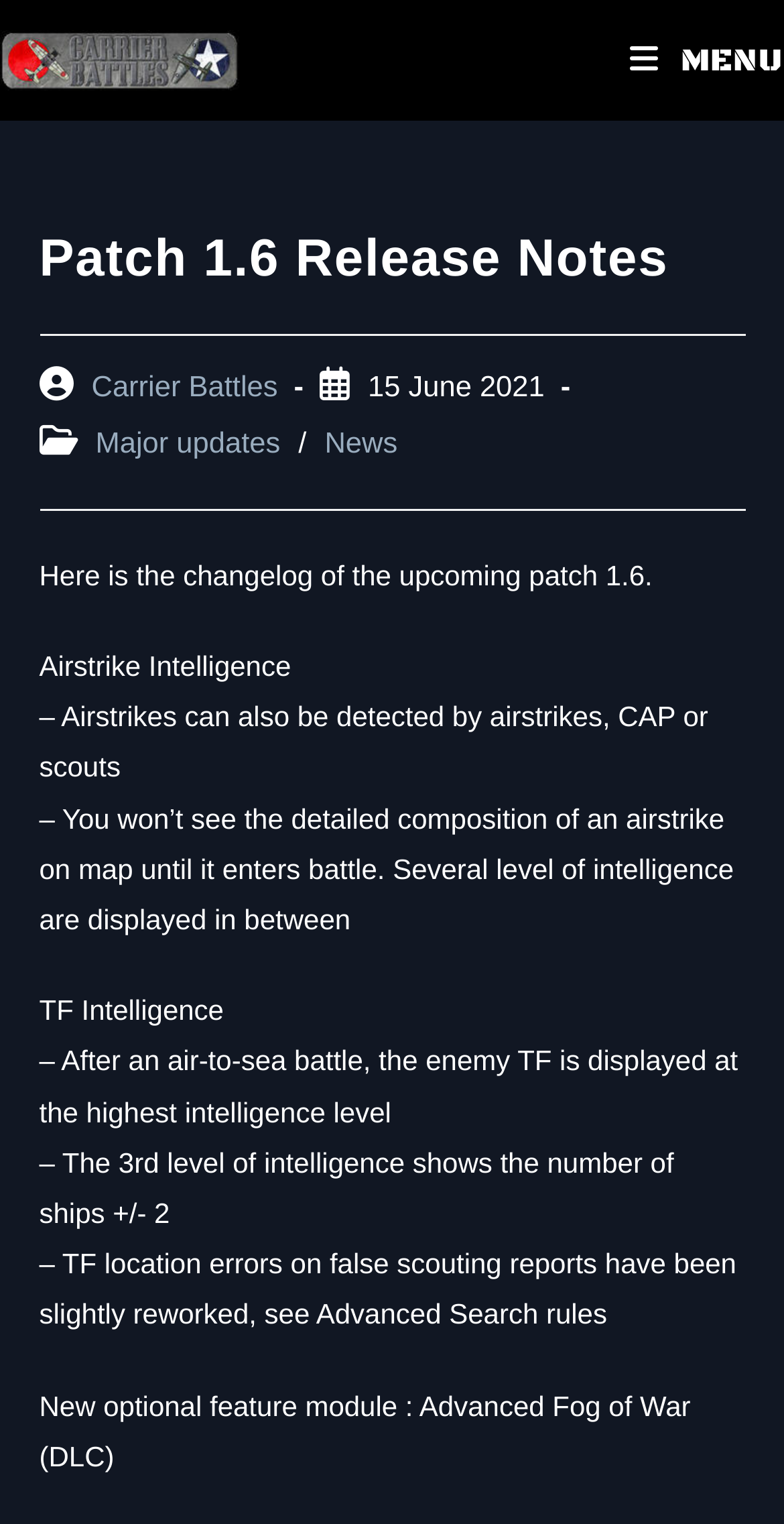Provide the bounding box coordinates of the UI element this sentence describes: "alt="Carrier Battles For Desktop"".

[0.0, 0.027, 0.304, 0.048]